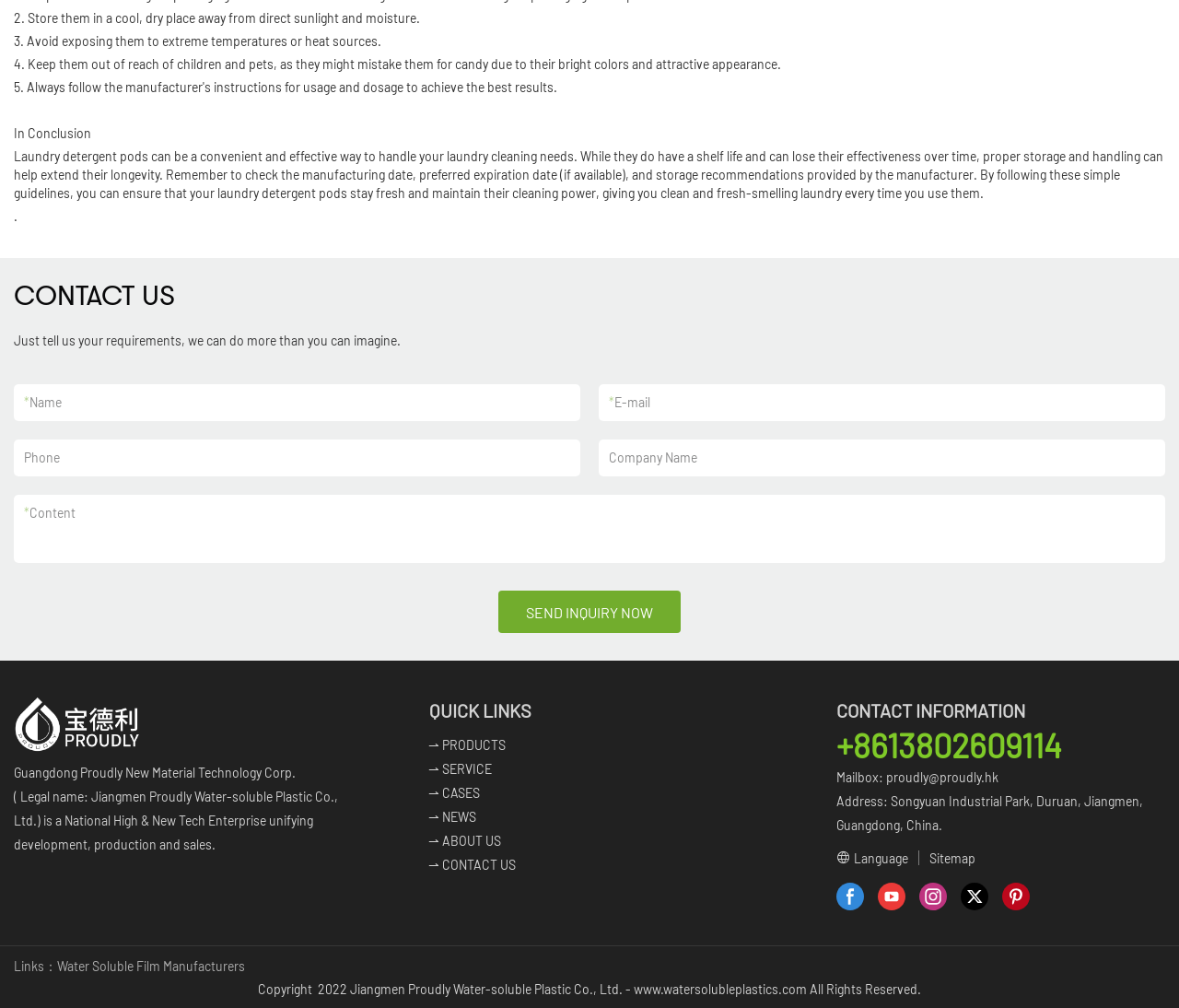What is the company name?
Please provide a comprehensive answer based on the information in the image.

I found the company name by reading the text that starts with 'Guangdong Proudly New Material Technology Corp.' which is located at the bottom of the webpage, above the 'QUICK LINKS' section.